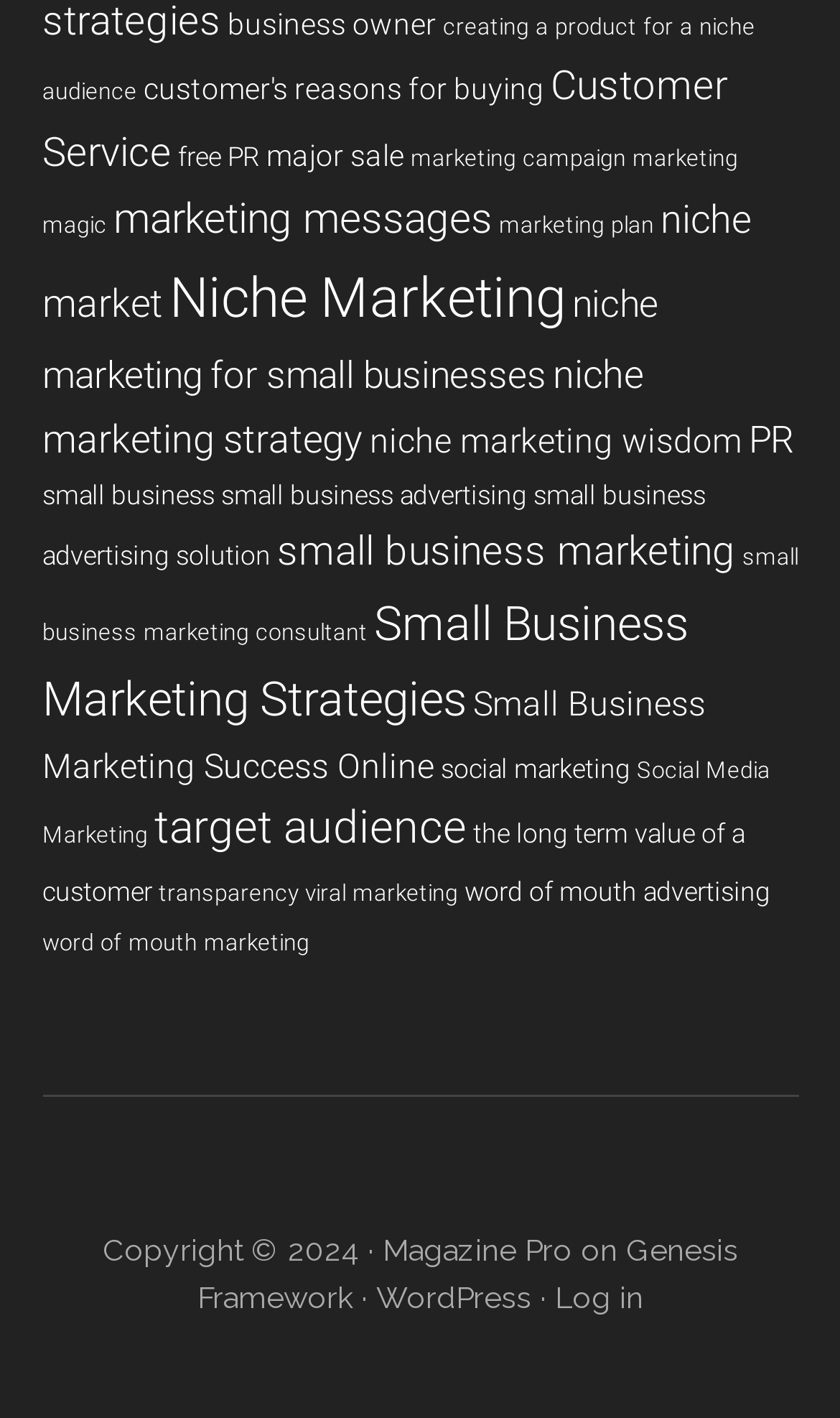Please identify the bounding box coordinates of the clickable area that will fulfill the following instruction: "Click on 'business owner'". The coordinates should be in the format of four float numbers between 0 and 1, i.e., [left, top, right, bottom].

[0.271, 0.004, 0.519, 0.028]